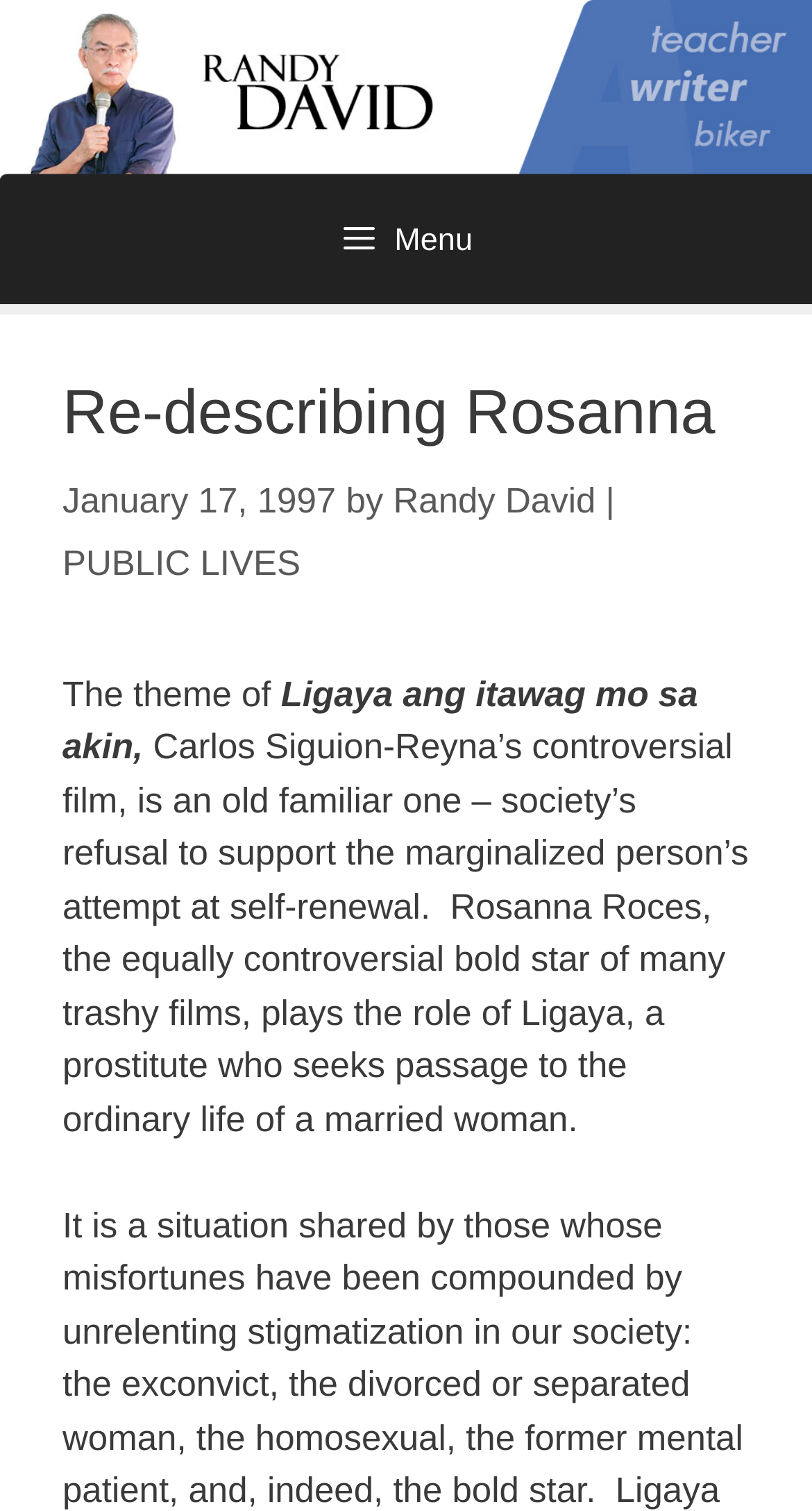What is the role of Rosanna Roces in the film?
Answer the question with a single word or phrase by looking at the picture.

Ligaya